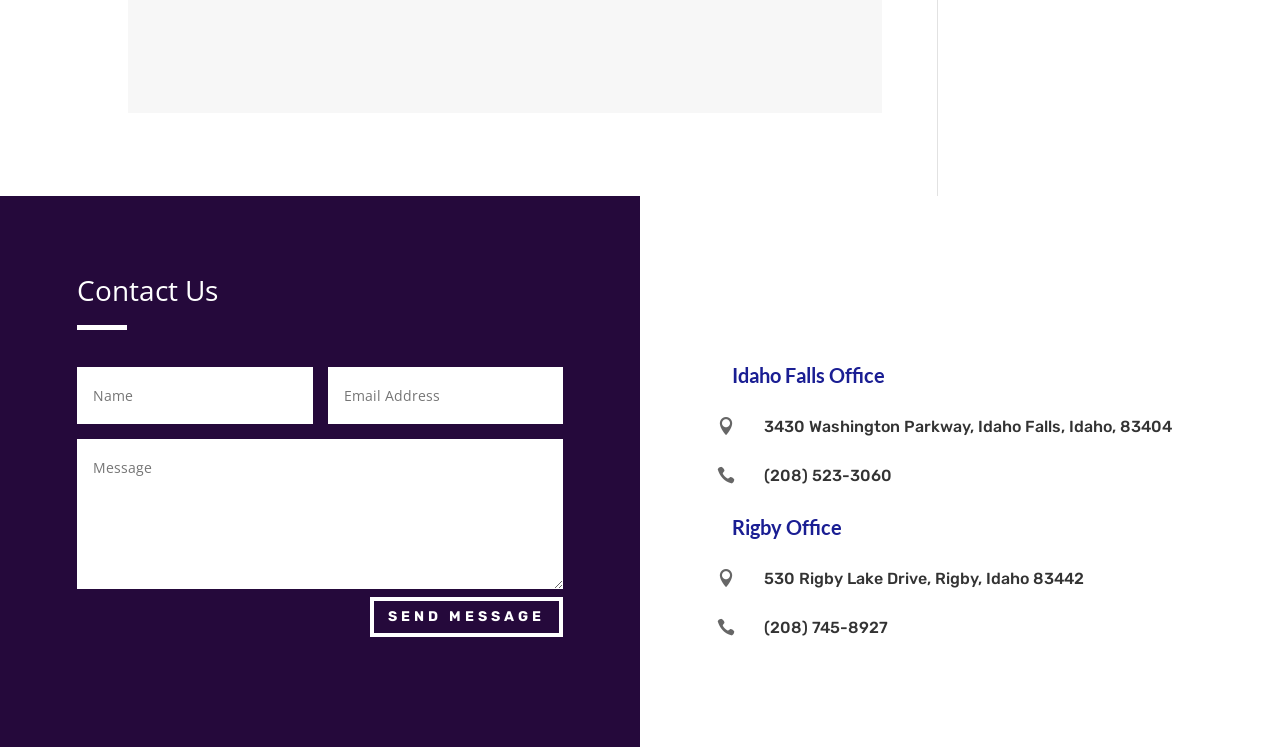Provide the bounding box coordinates of the HTML element this sentence describes: "(208) 745-8927". The bounding box coordinates consist of four float numbers between 0 and 1, i.e., [left, top, right, bottom].

[0.597, 0.828, 0.694, 0.853]